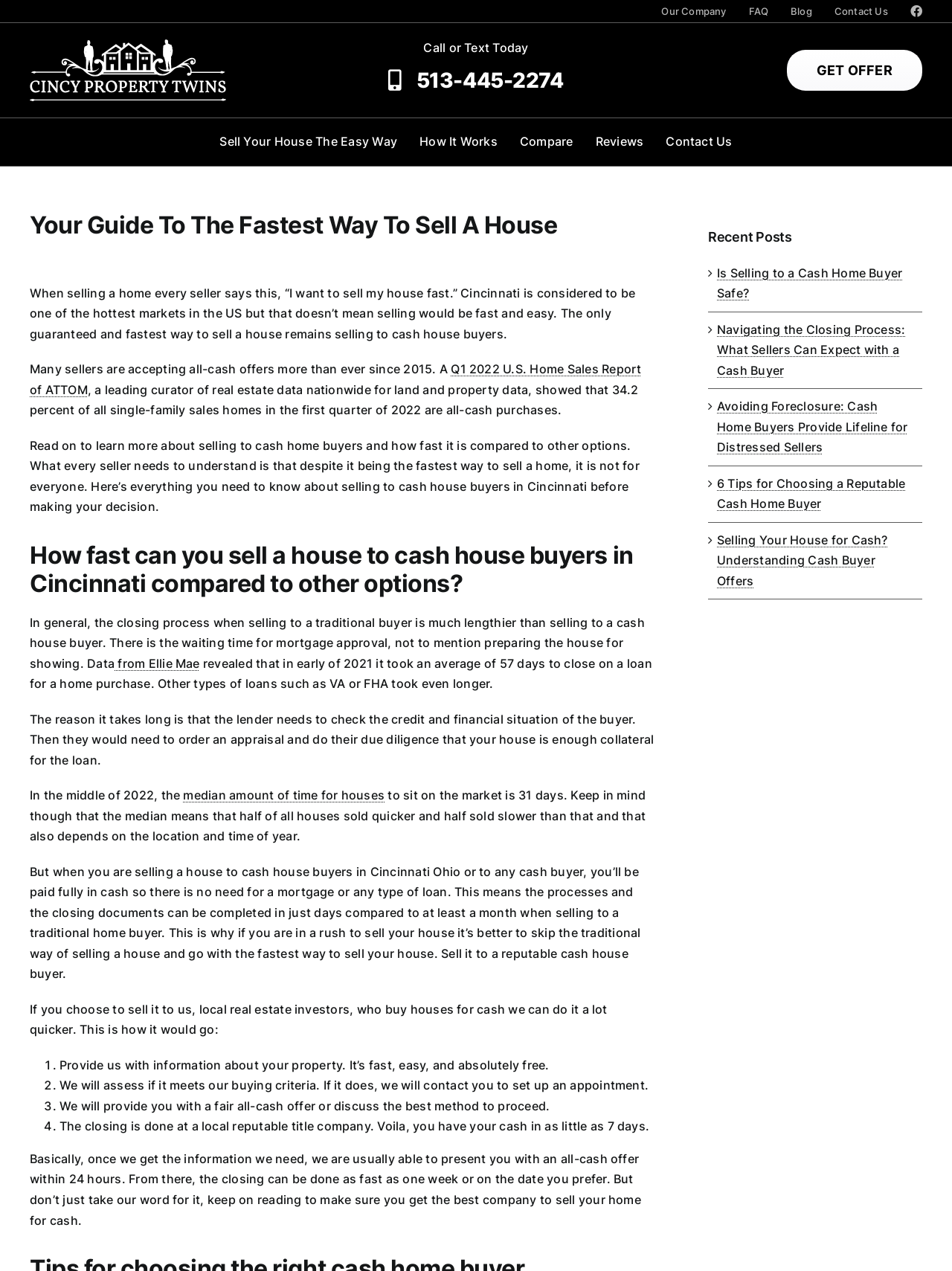Locate the bounding box coordinates of the element that should be clicked to fulfill the instruction: "Read 'Nitish Kumar’s tongue slips in Patna rally'".

None